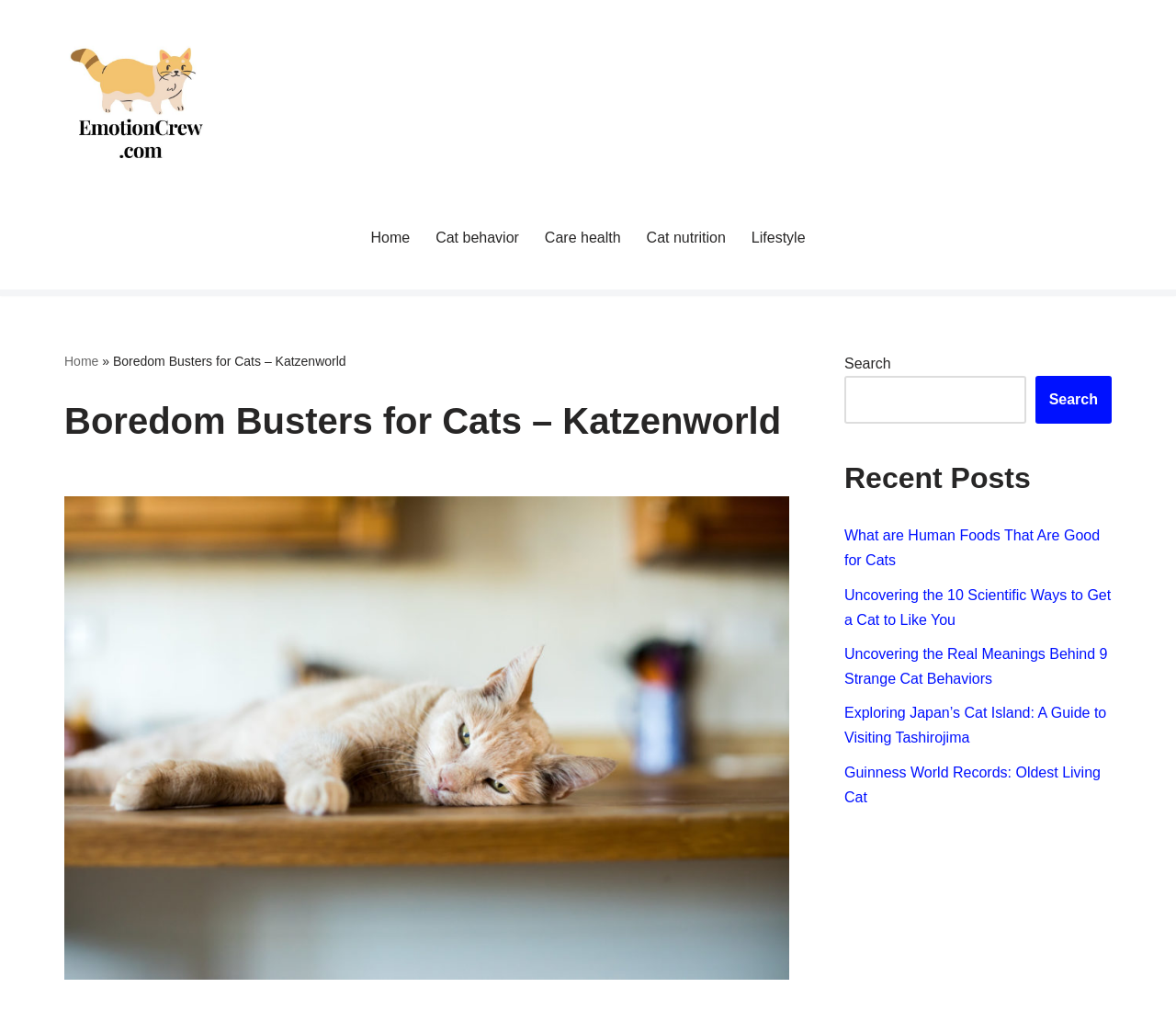What is the purpose of the search box?
Based on the screenshot, provide your answer in one word or phrase.

To search the website